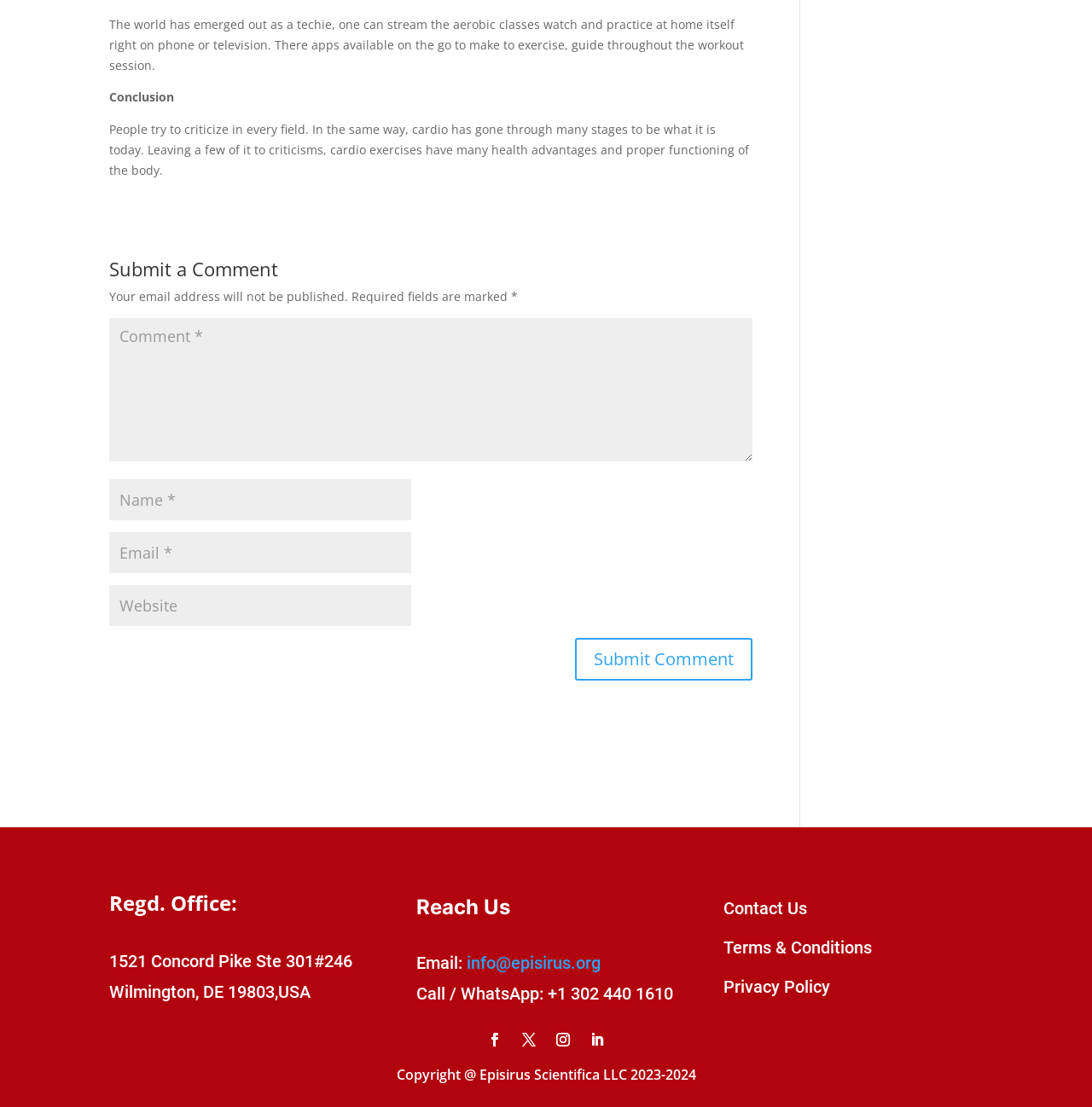Could you locate the bounding box coordinates for the section that should be clicked to accomplish this task: "View Terms & Conditions".

[0.663, 0.847, 0.799, 0.865]